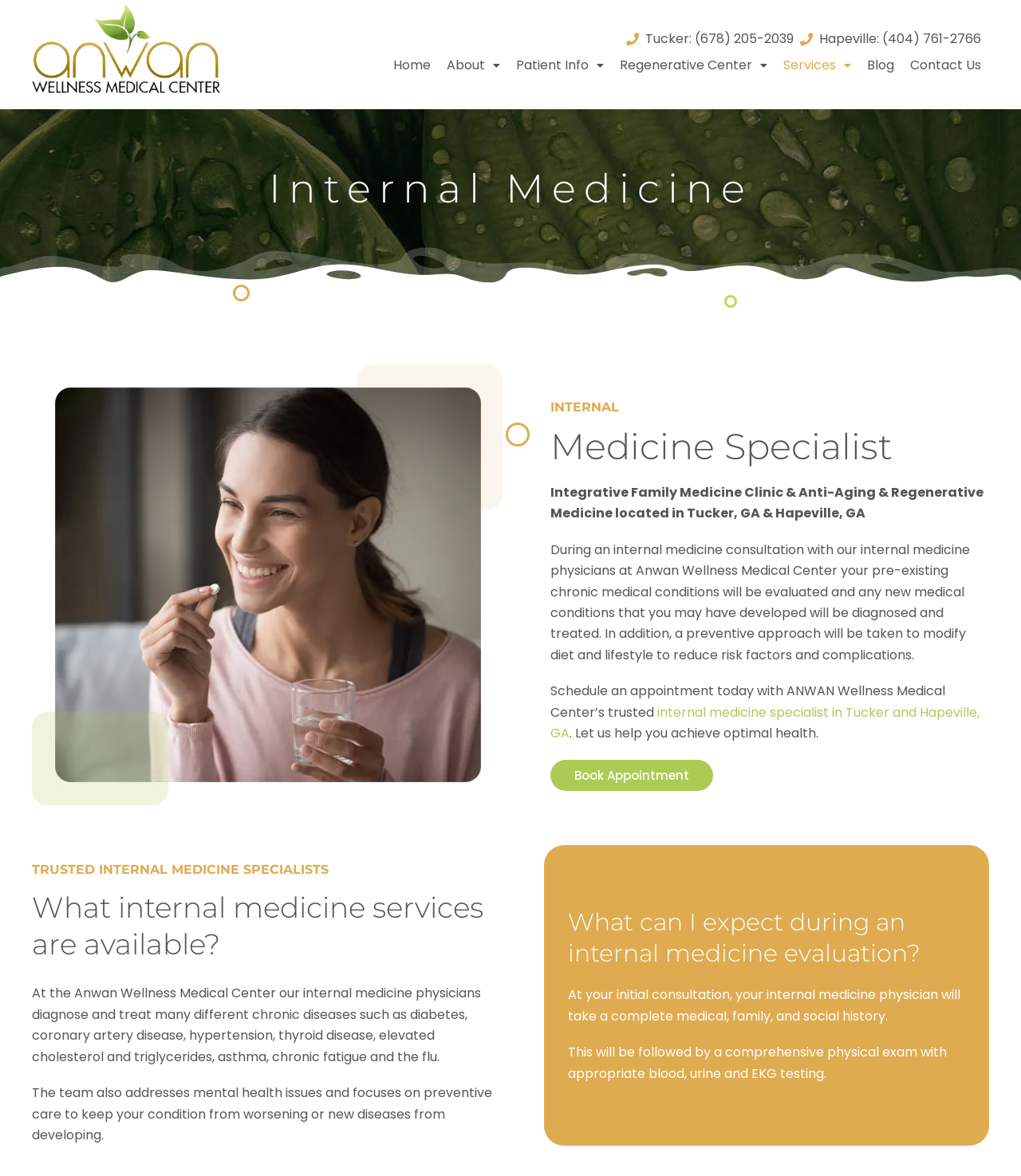Answer the question with a single word or phrase: 
What is the purpose of the initial consultation?

To take medical history and perform physical exam